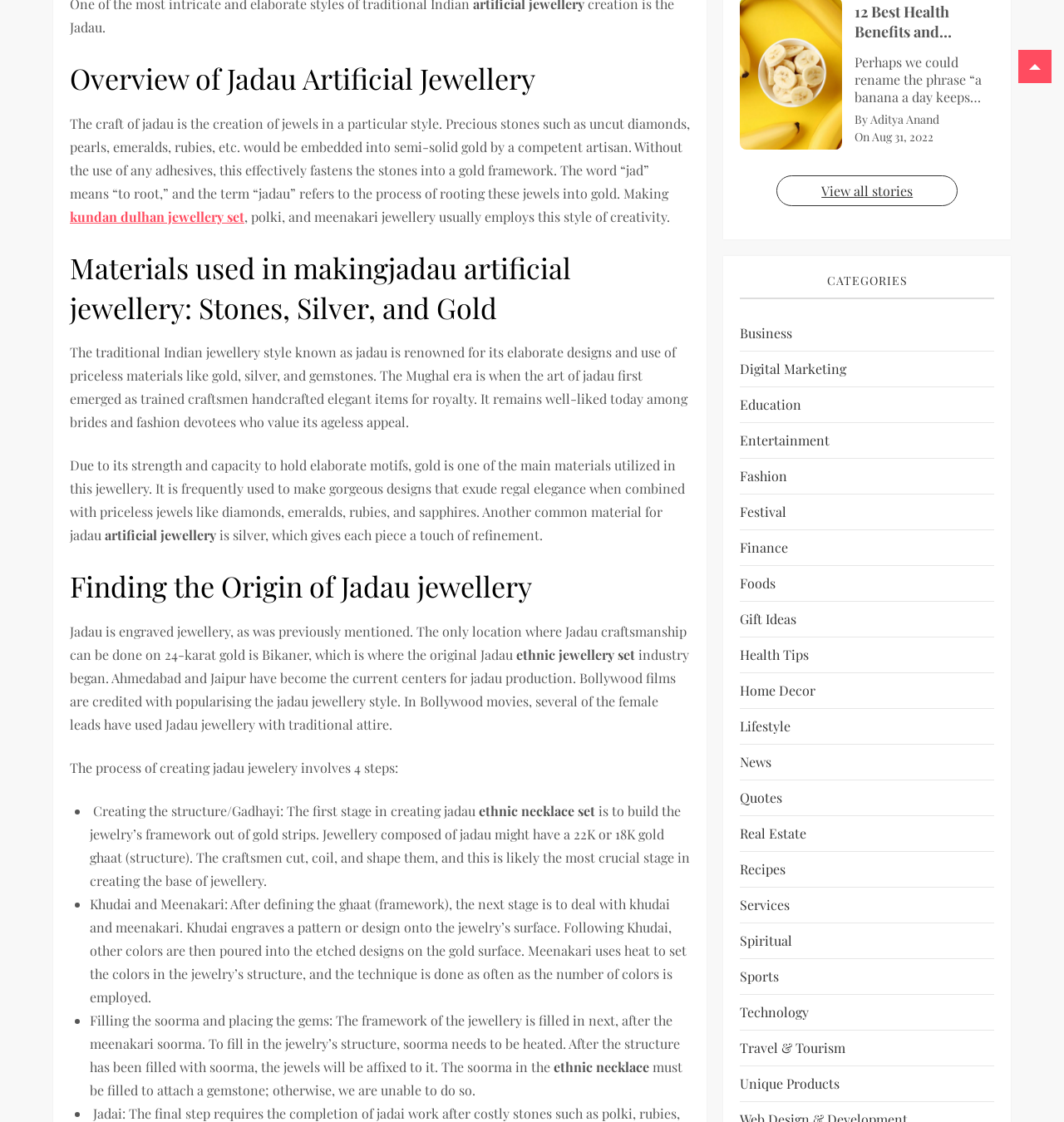Given the element description Travel & Tourism, specify the bounding box coordinates of the corresponding UI element in the format (top-left x, top-left y, bottom-right x, bottom-right y). All values must be between 0 and 1.

[0.696, 0.924, 0.795, 0.944]